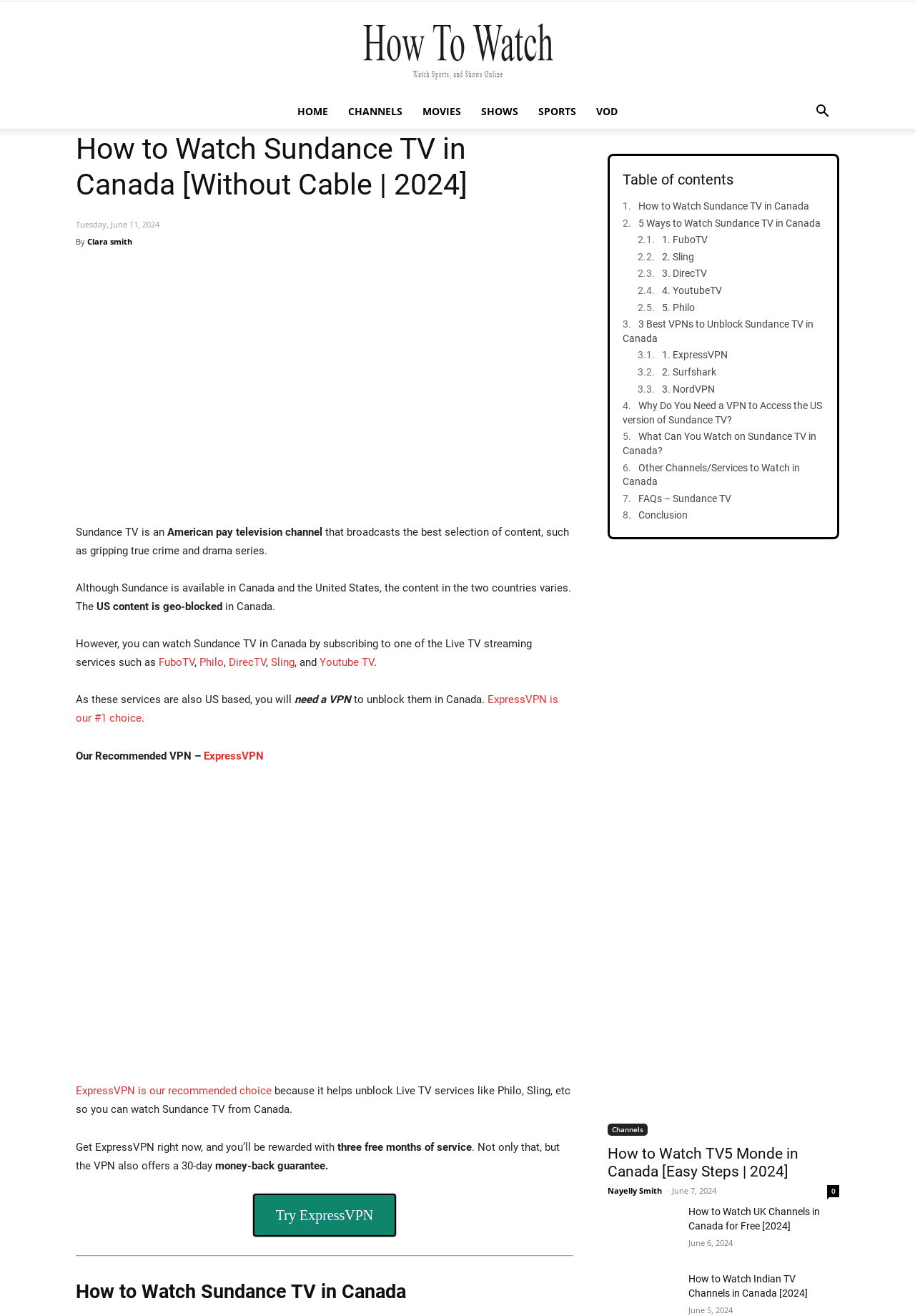Please find the bounding box coordinates of the element that you should click to achieve the following instruction: "Search for something". The coordinates should be presented as four float numbers between 0 and 1: [left, top, right, bottom].

[0.88, 0.08, 0.917, 0.091]